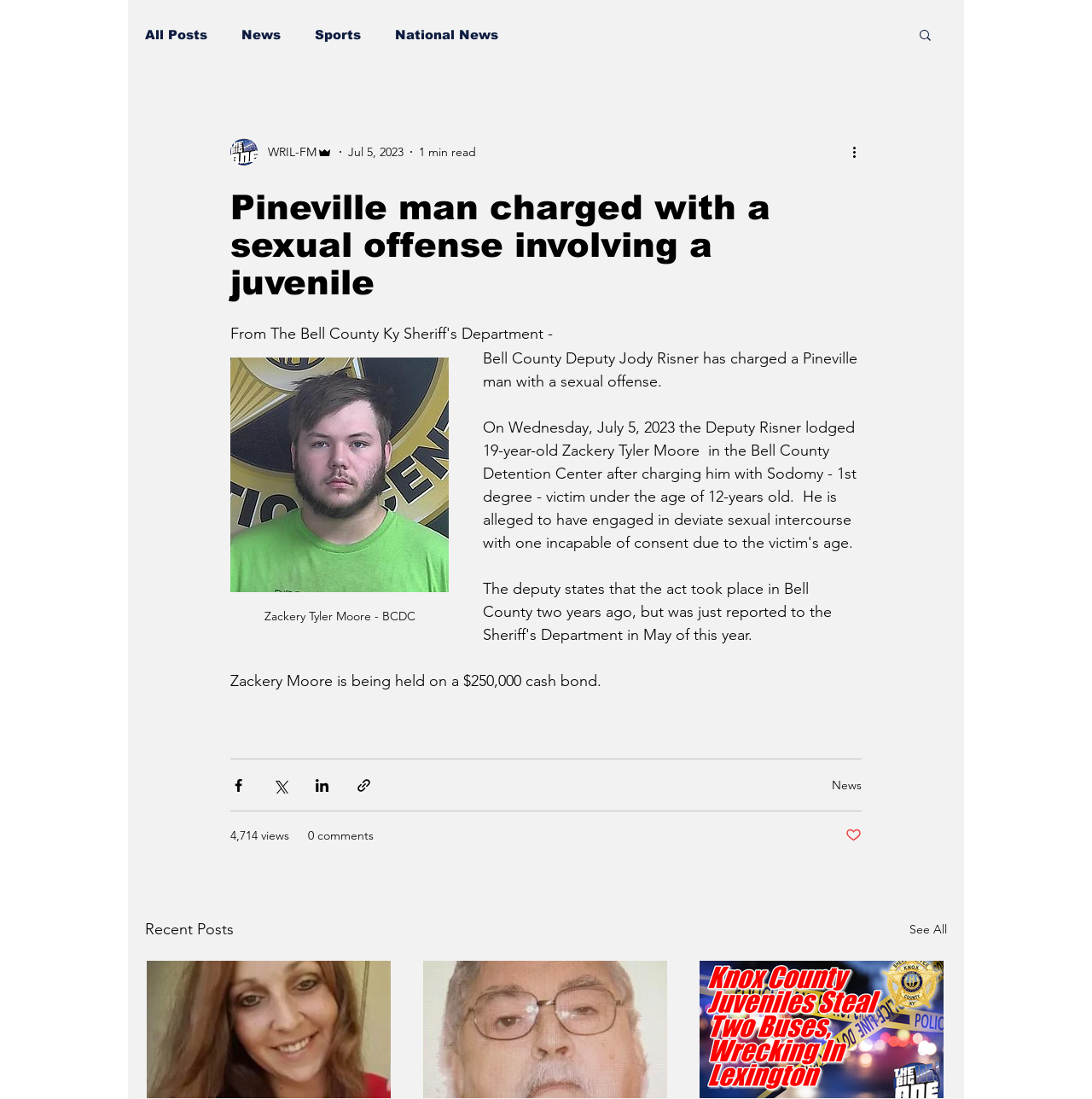Using the element description: "4,714 views", determine the bounding box coordinates for the specified UI element. The coordinates should be four float numbers between 0 and 1, [left, top, right, bottom].

[0.211, 0.752, 0.265, 0.769]